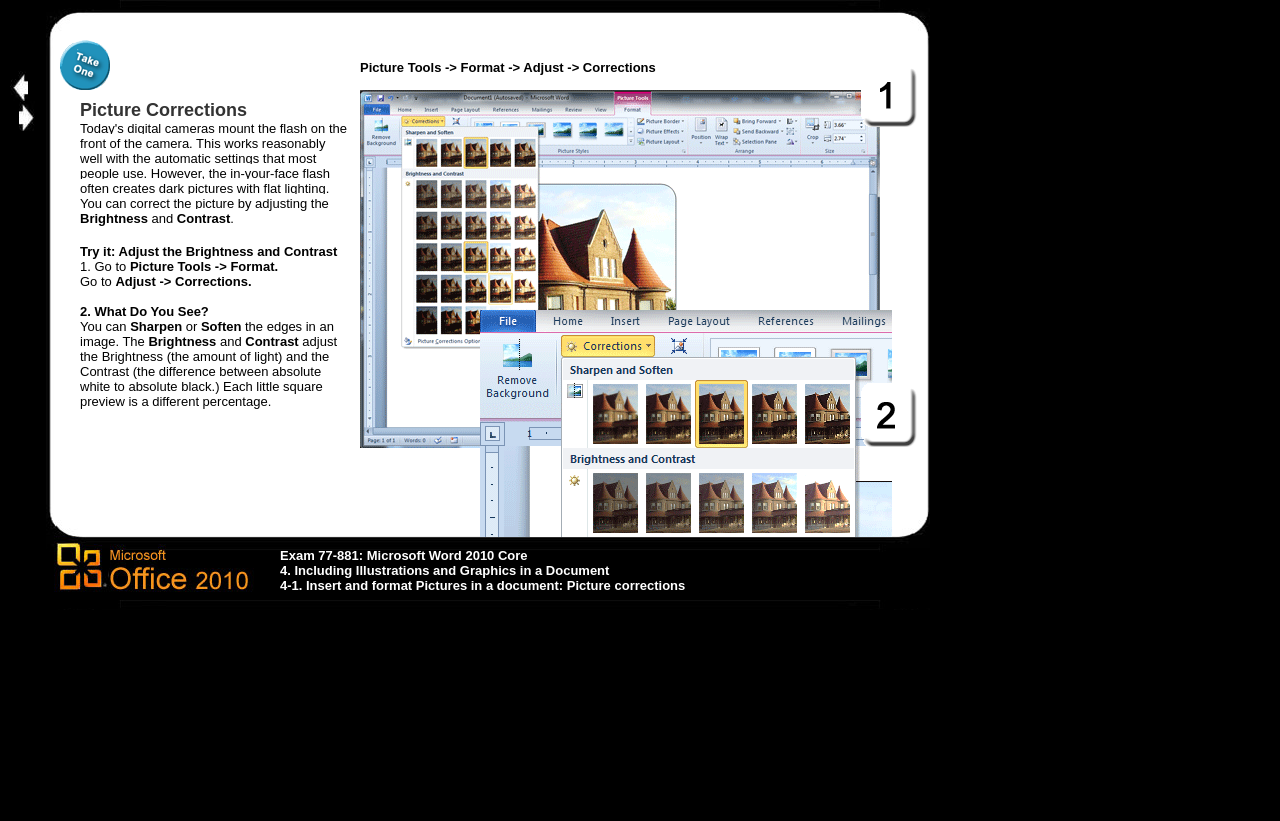Provide a single word or phrase to answer the given question: 
What is the purpose of the 'Adjust -> Corrections' option?

To correct picture brightness and contrast